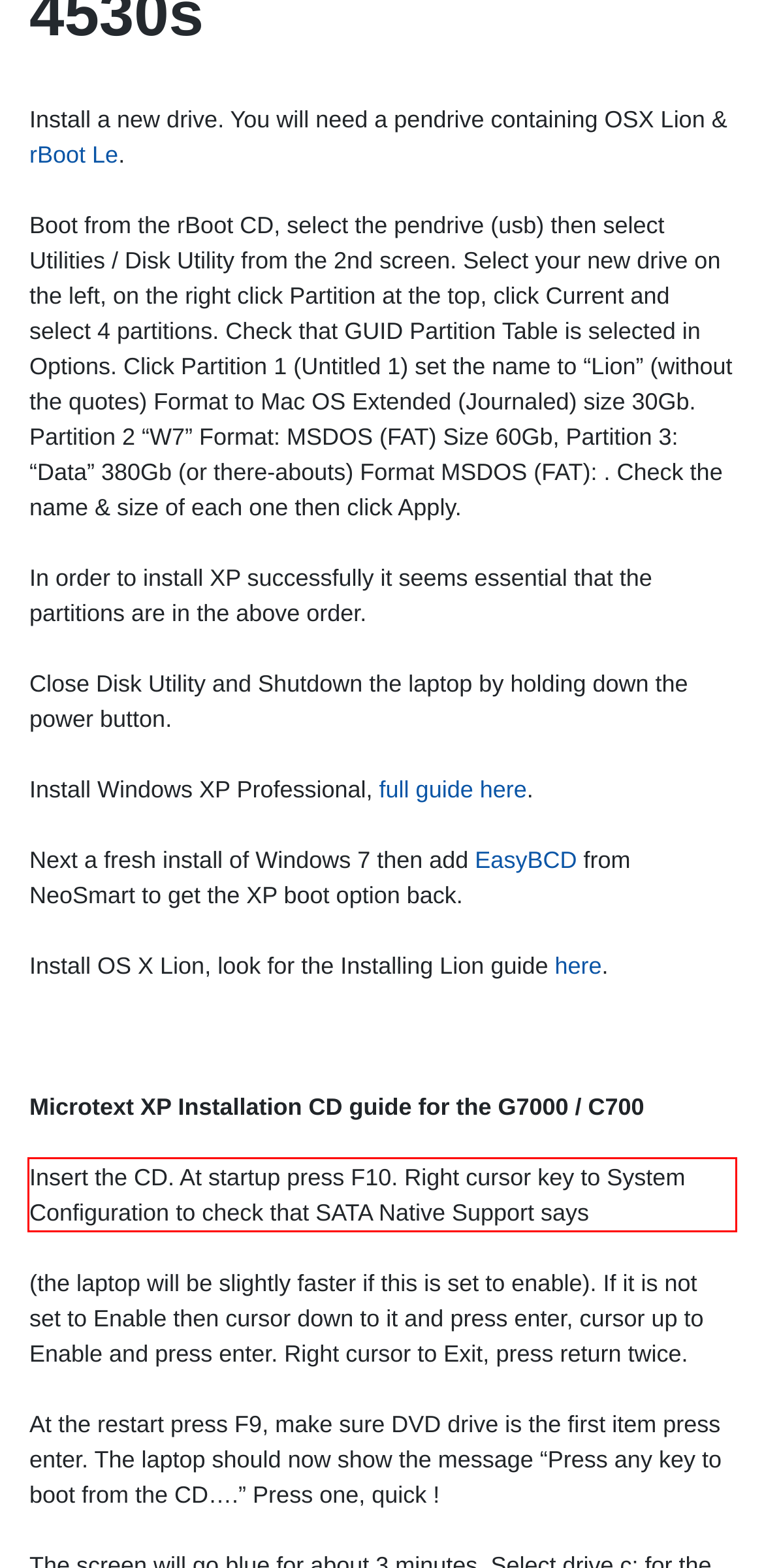You are looking at a screenshot of a webpage with a red rectangle bounding box. Use OCR to identify and extract the text content found inside this red bounding box.

Insert the CD. At startup press F10. Right cursor key to System Configuration to check that SATA Native Support says